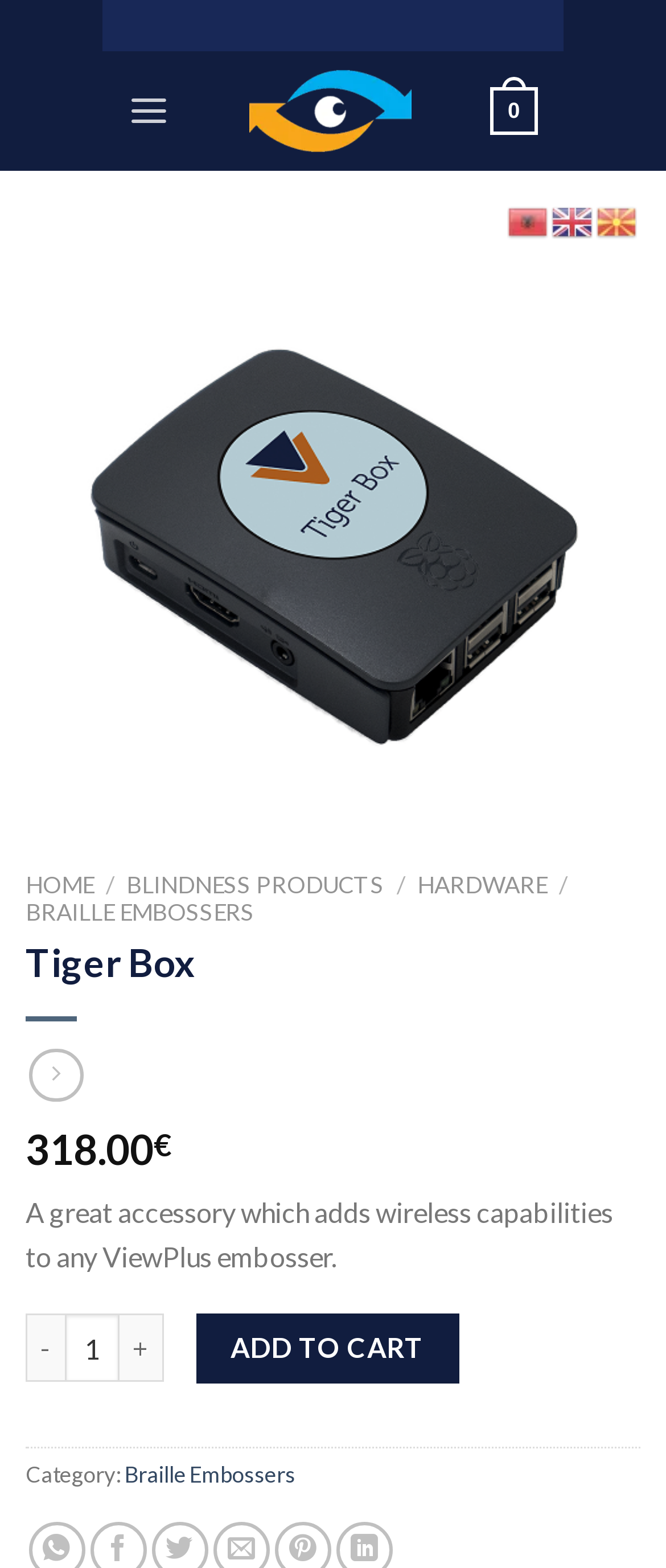What are the available languages on this website?
Respond with a short answer, either a single word or a phrase, based on the image.

sq, en, mk